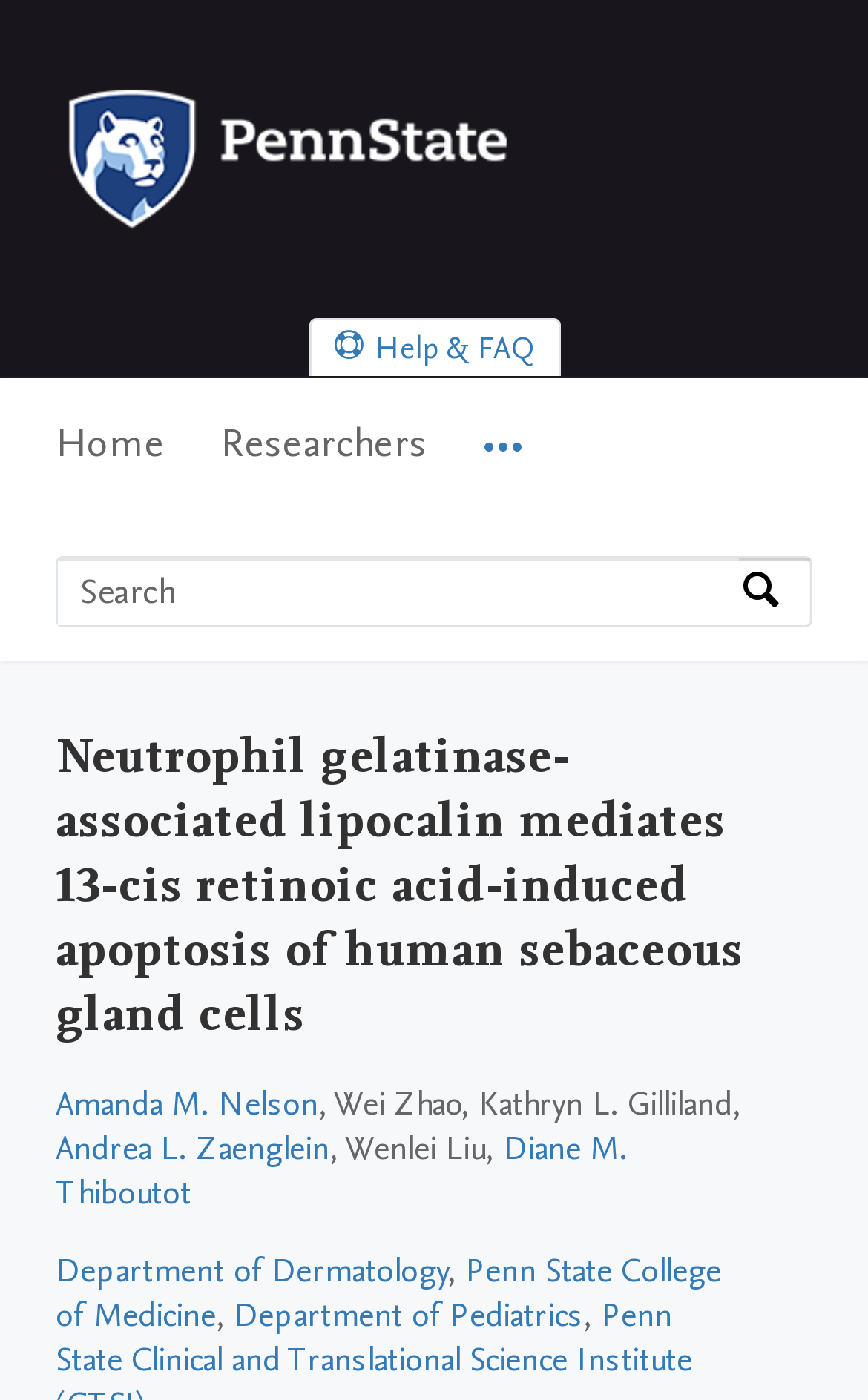Pinpoint the bounding box coordinates of the element to be clicked to execute the instruction: "View Amanda M. Nelson's profile".

[0.064, 0.772, 0.367, 0.803]